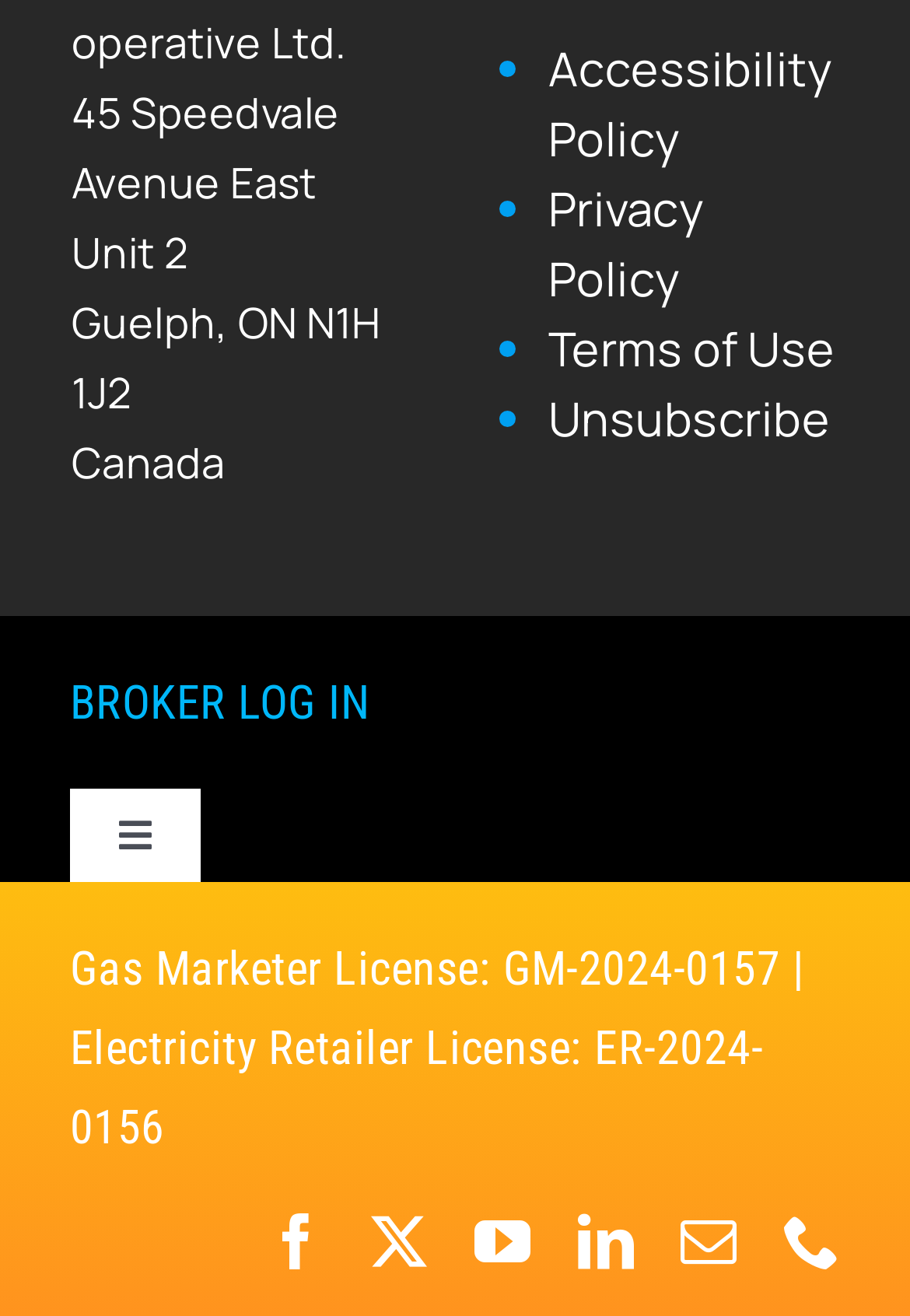Pinpoint the bounding box coordinates of the clickable area necessary to execute the following instruction: "Read accessibility policy". The coordinates should be given as four float numbers between 0 and 1, namely [left, top, right, bottom].

[0.603, 0.029, 0.916, 0.13]